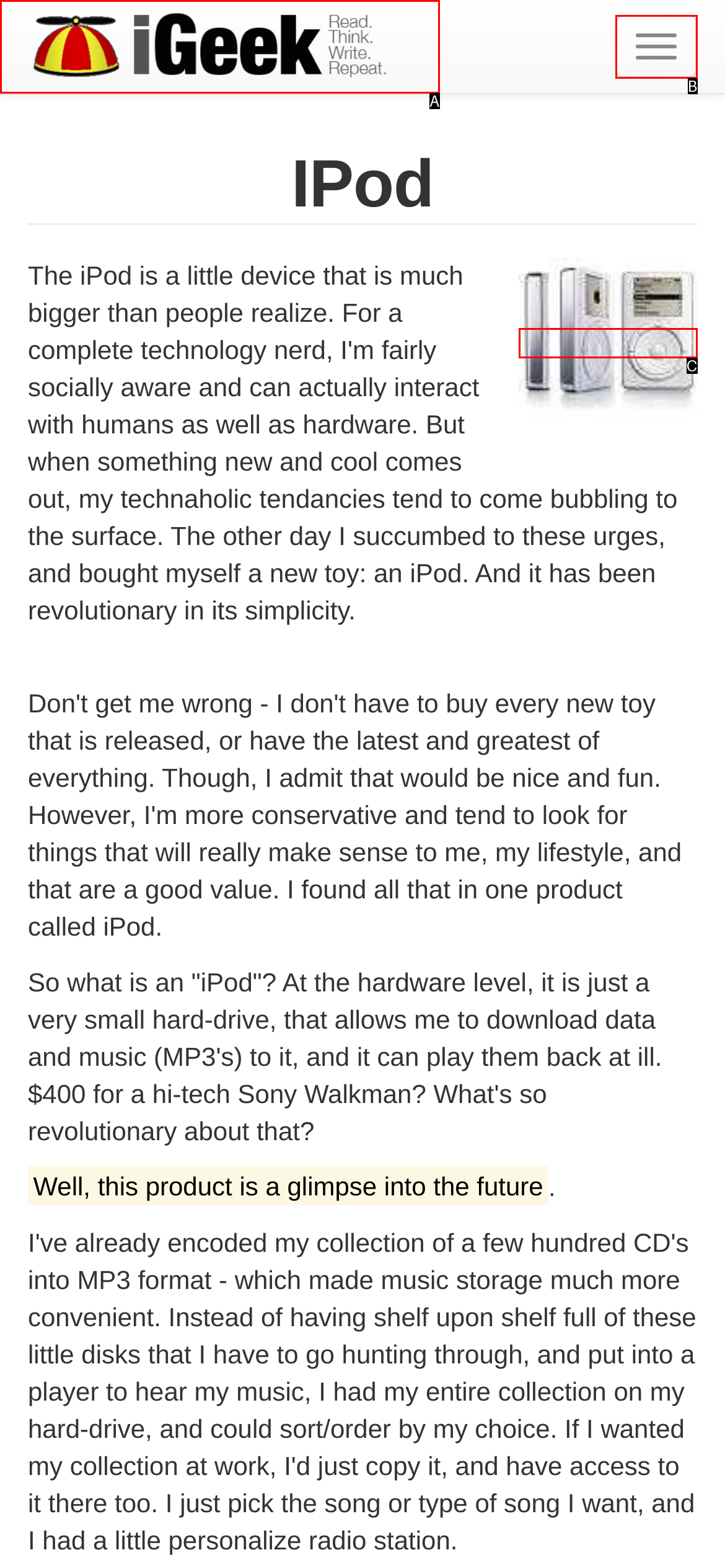Identify the HTML element that best fits the description: parent_node: Toggle navigation. Respond with the letter of the corresponding element.

A